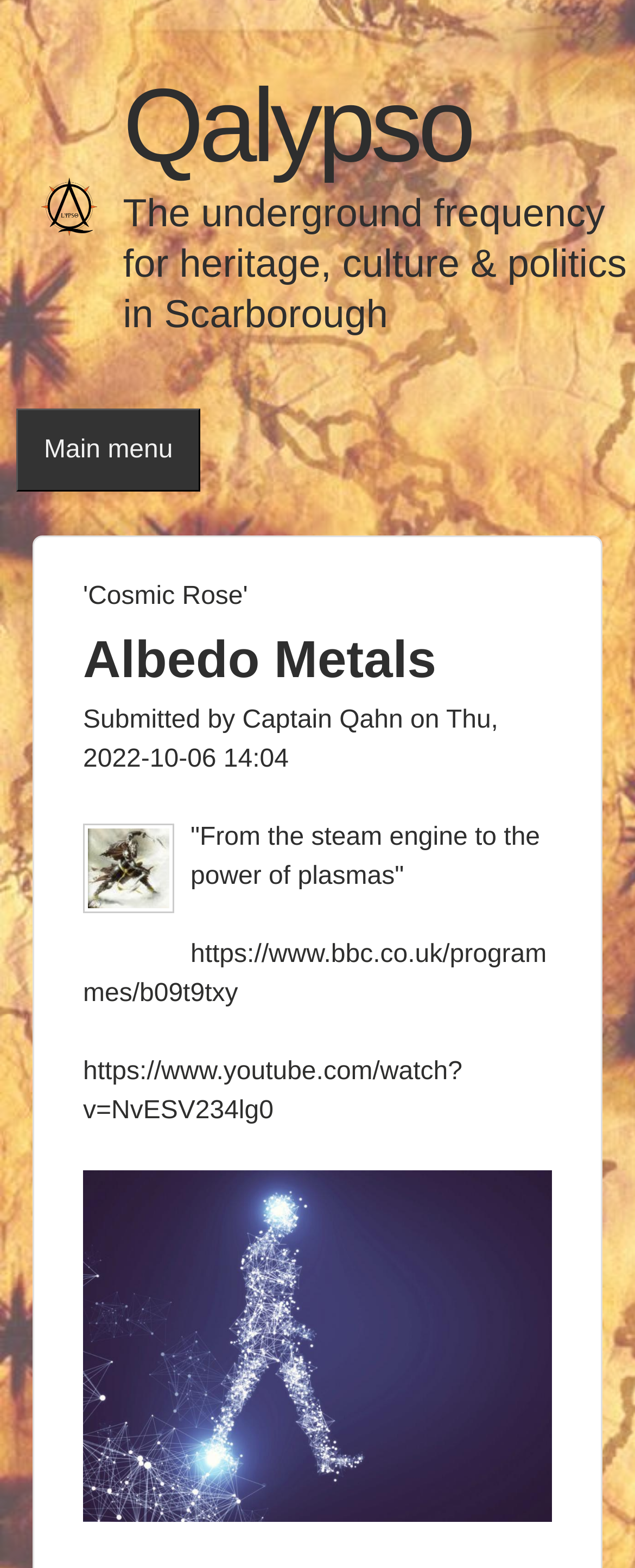Identify the bounding box coordinates for the UI element mentioned here: "alt="Qalypso"". Provide the coordinates as four float values between 0 and 1, i.e., [left, top, right, bottom].

[0.064, 0.137, 0.155, 0.154]